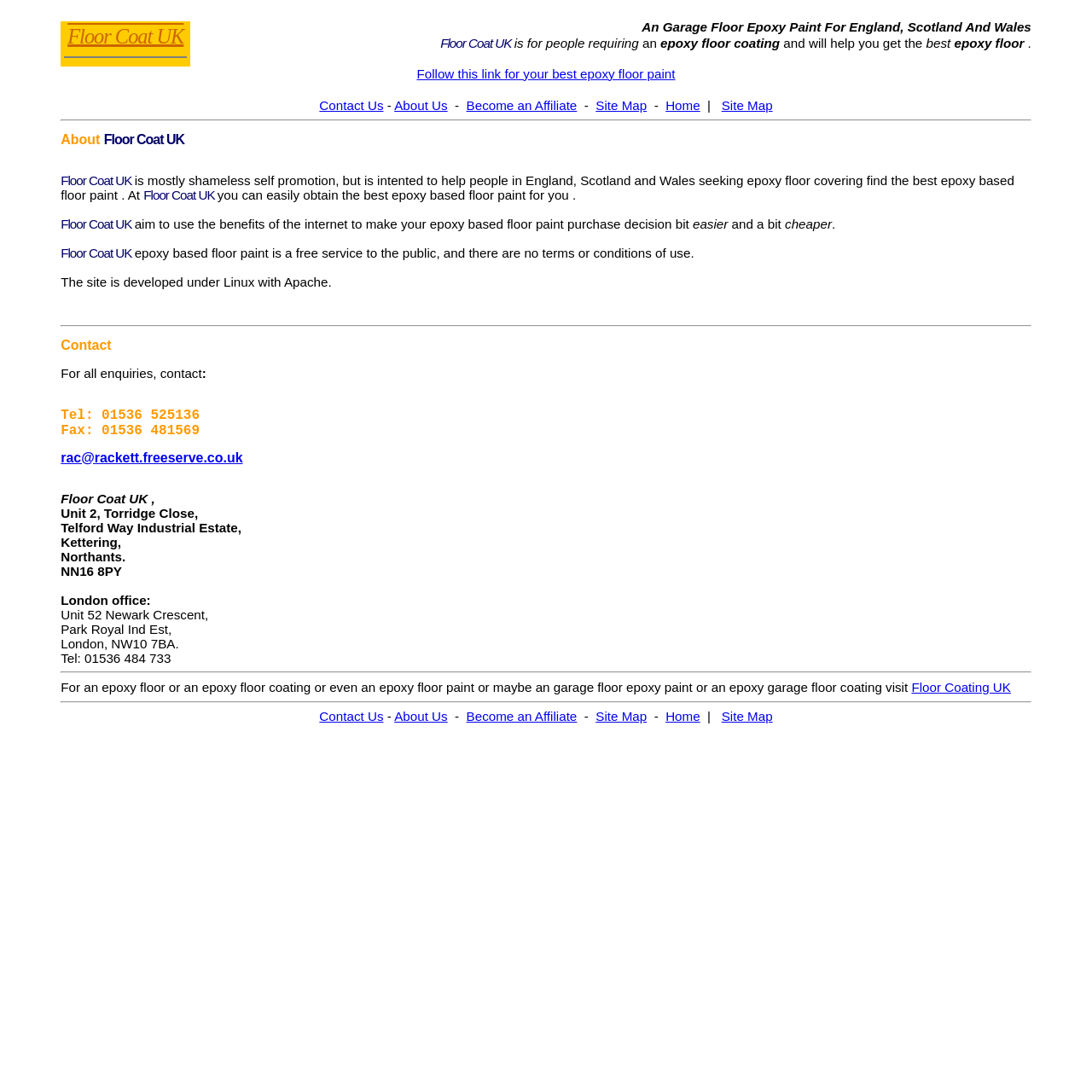Could you provide the bounding box coordinates for the portion of the screen to click to complete this instruction: "Follow this link for your best epoxy floor paint"?

[0.382, 0.061, 0.618, 0.074]